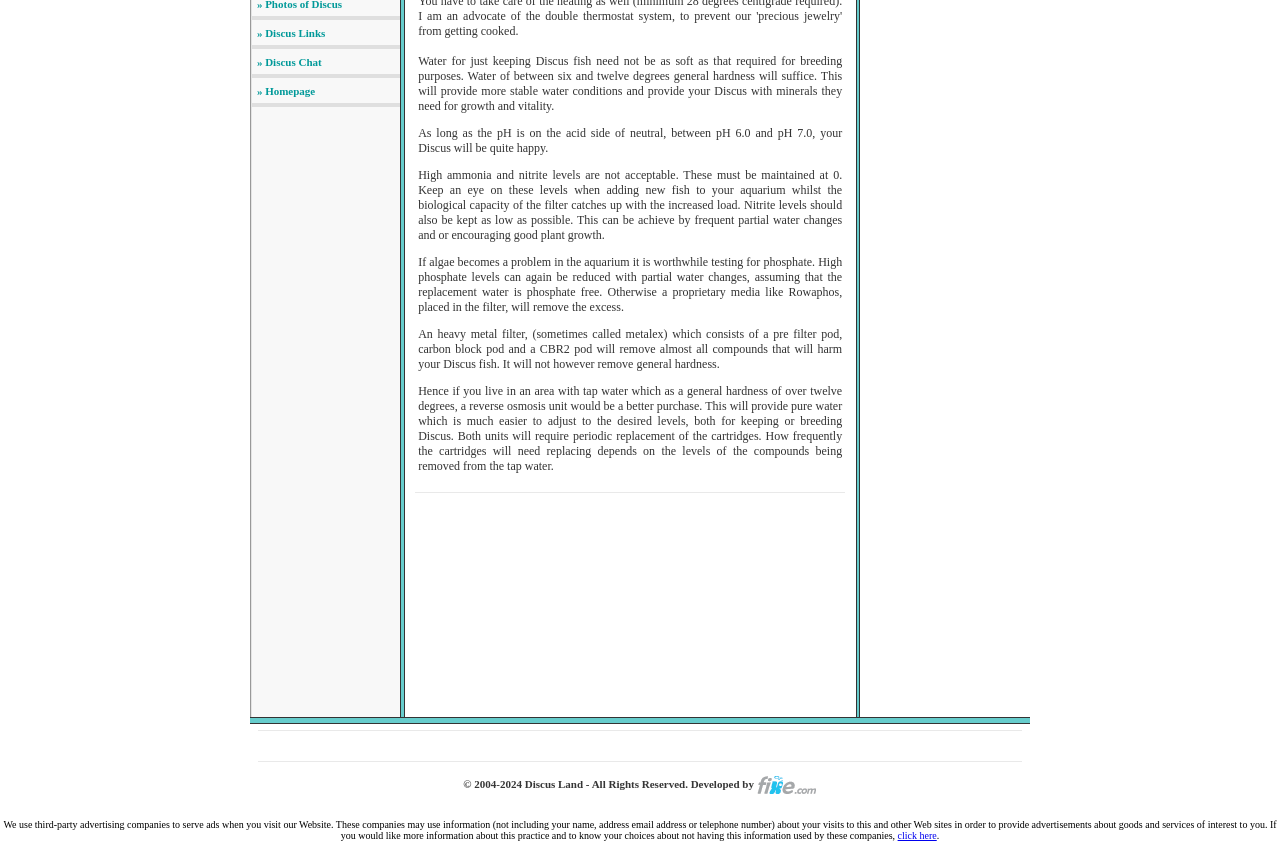From the webpage screenshot, identify the region described by best cyber movie ever. Provide the bounding box coordinates as (top-left x, top-left y, bottom-right x, bottom-right y), with each value being a floating point number between 0 and 1.

None